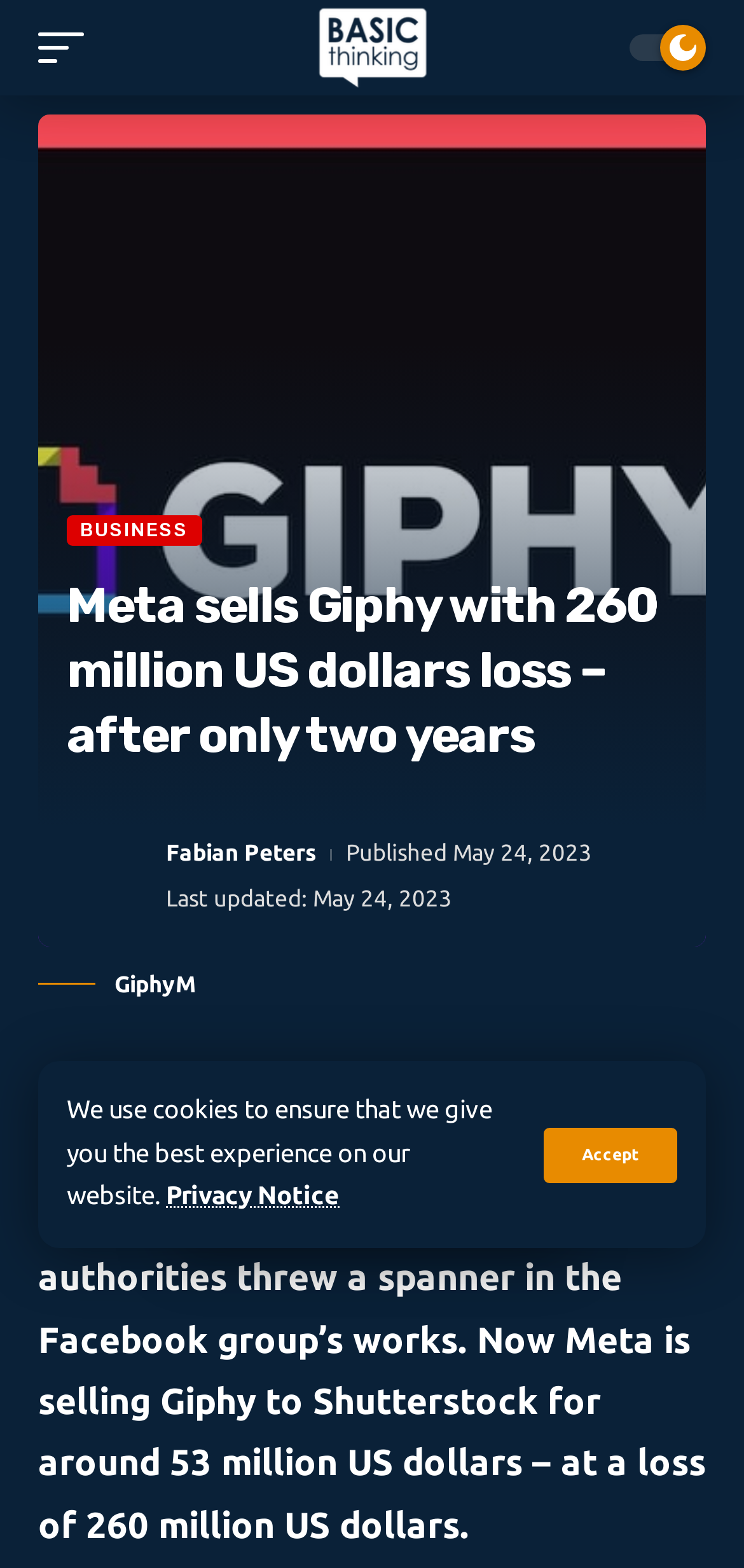Predict the bounding box coordinates of the UI element that matches this description: "title="BASIC thinking International"". The coordinates should be in the format [left, top, right, bottom] with each value between 0 and 1.

[0.427, 0.005, 0.573, 0.056]